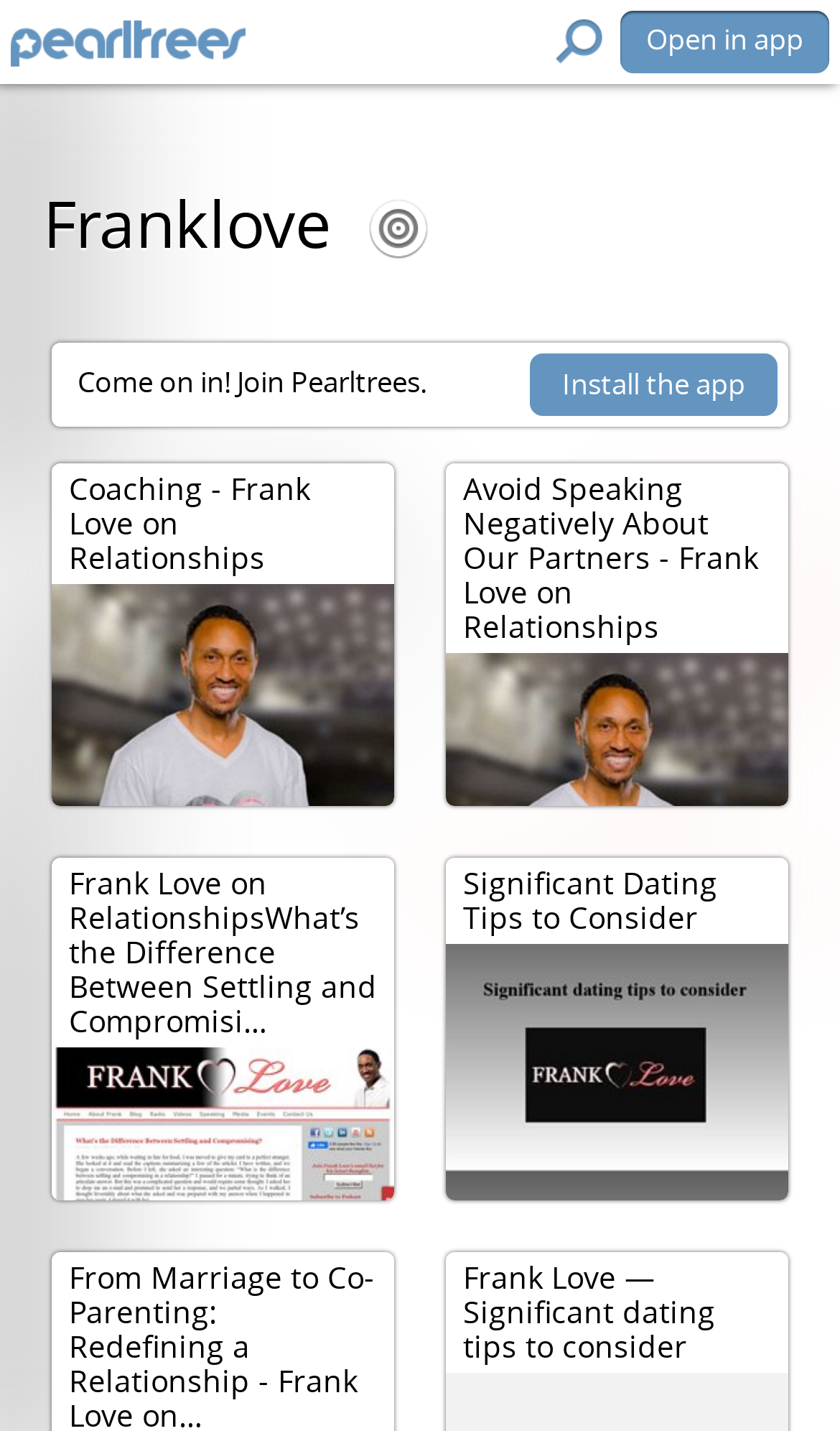How many articles are listed on the webpage?
Please provide a single word or phrase answer based on the image.

4